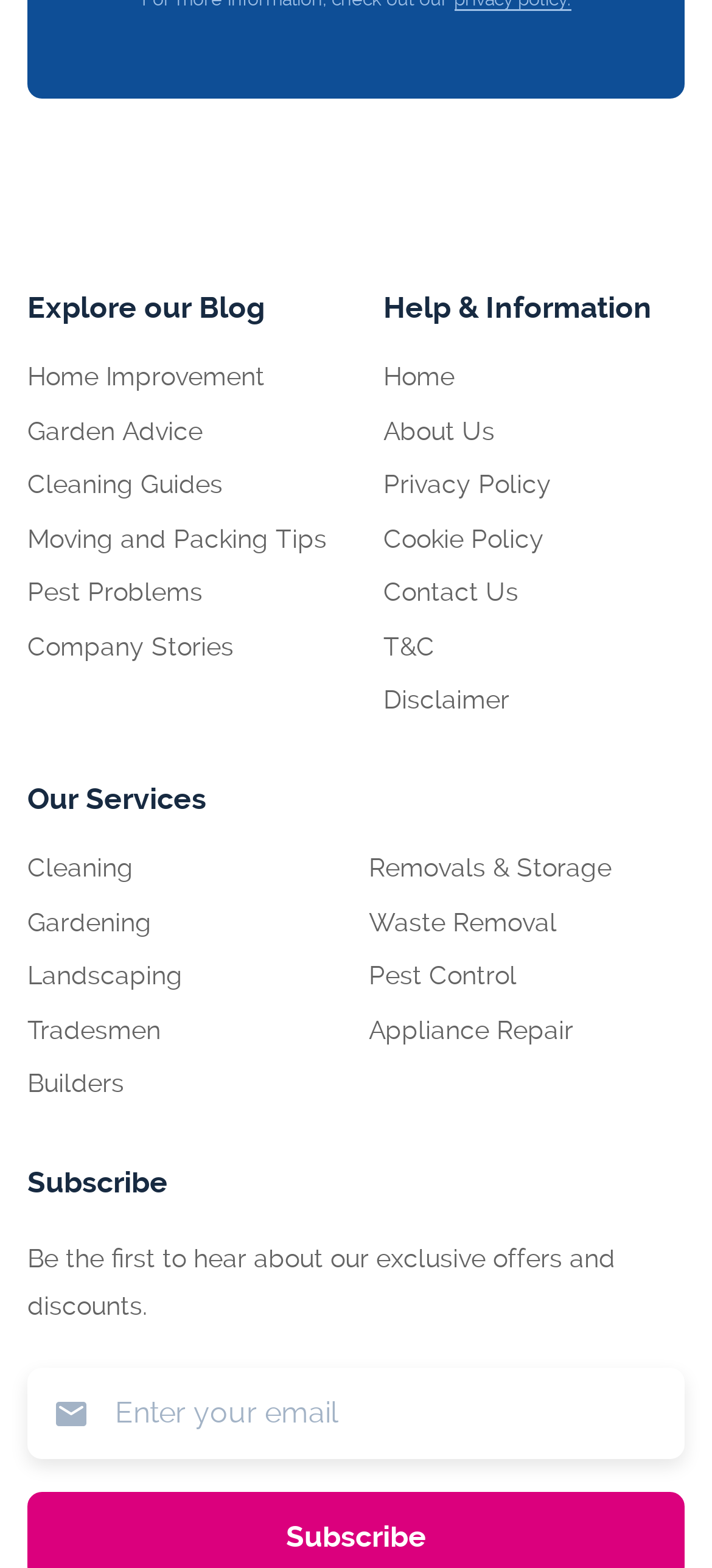What is the purpose of the textbox?
Can you give a detailed and elaborate answer to the question?

The purpose of the textbox is to allow users to enter their email address. This is indicated by the text 'Enter your email' provided next to the textbox, and the fact that it is located under the 'Subscribe' heading.